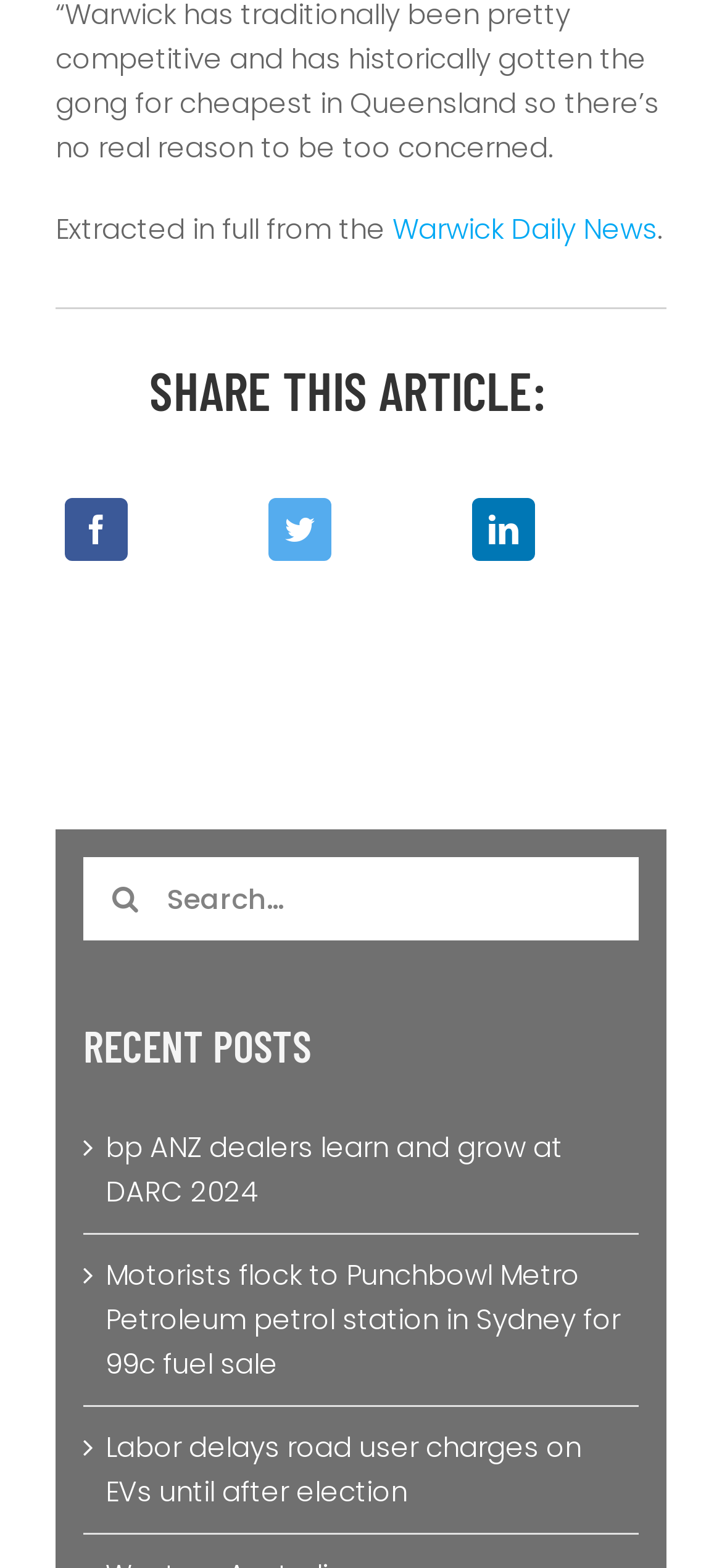What is the purpose of the search box?
Using the visual information, answer the question in a single word or phrase.

To search for articles